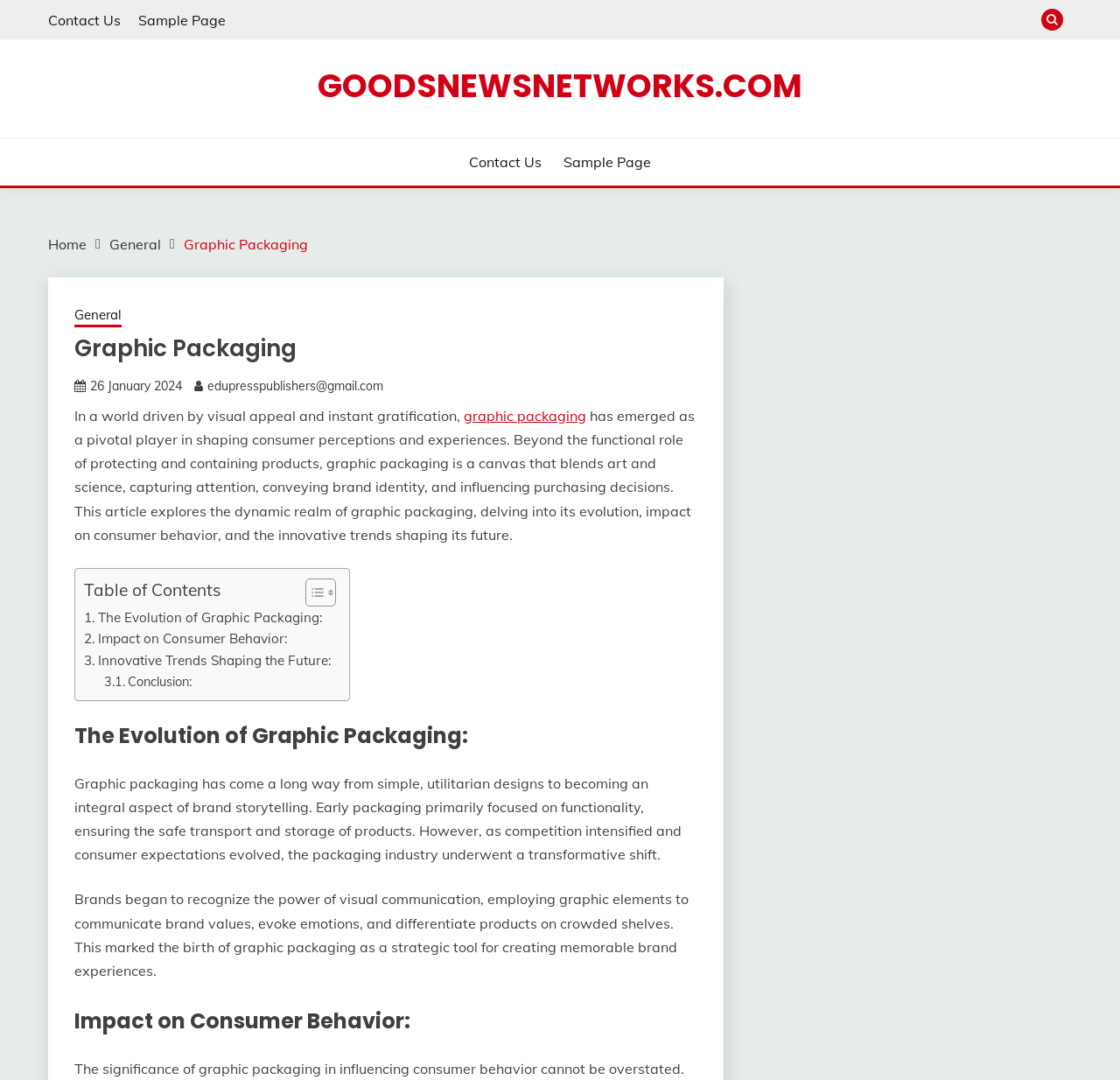Please answer the following question using a single word or phrase: 
What is the role of visual communication in graphic packaging?

To evoke emotions and differentiate products